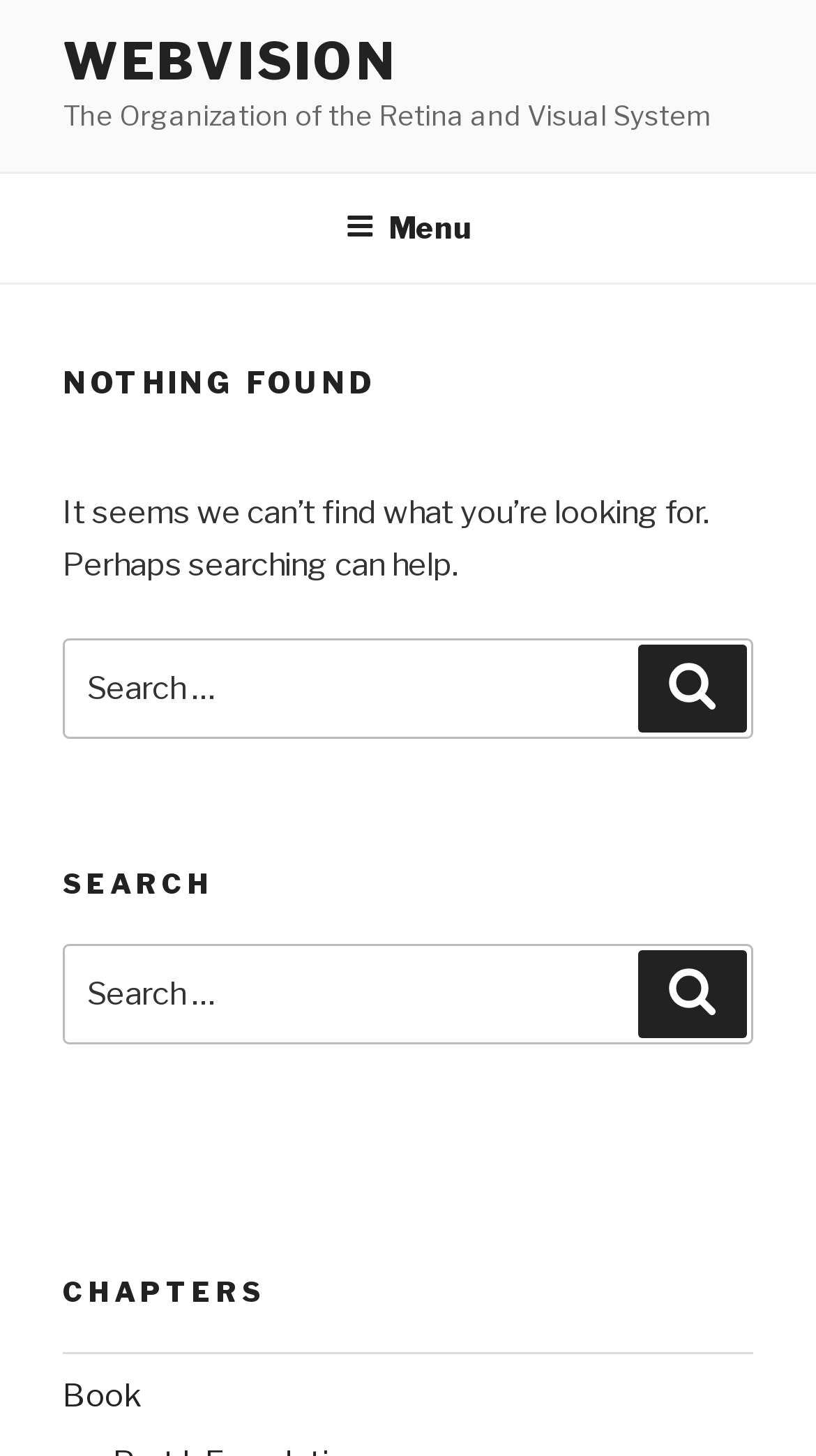How many search boxes are there on the webpage?
Answer with a single word or phrase, using the screenshot for reference.

2